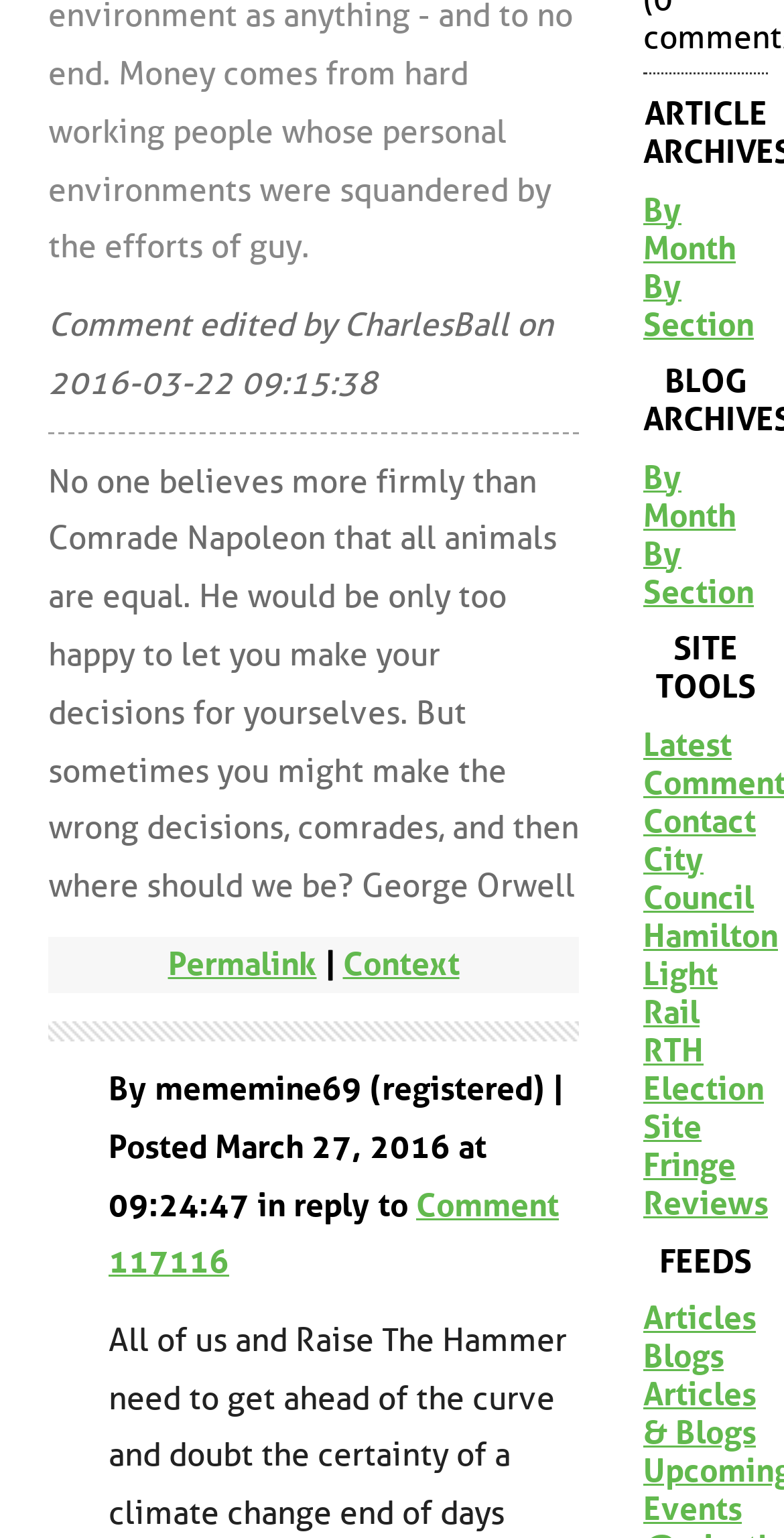Given the description: "By Month", determine the bounding box coordinates of the UI element. The coordinates should be formatted as four float numbers between 0 and 1, [left, top, right, bottom].

[0.821, 0.298, 0.979, 0.347]